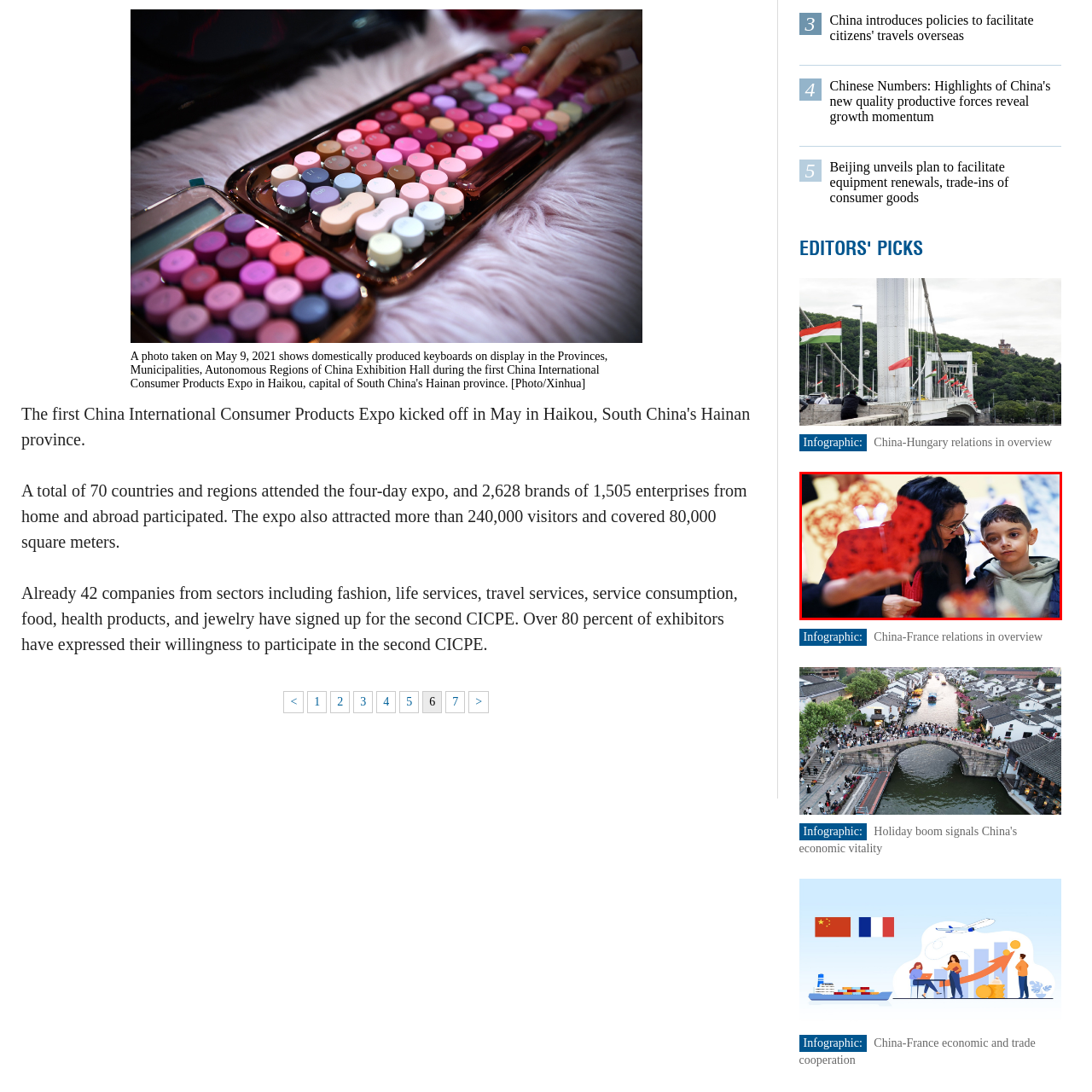Create an extensive description for the image inside the red frame.

In this intimate scene, a woman leans in towards a young boy, engaging with him as they examine a decorative red object, likely emblematic of cultural significance, perhaps related to festivities. The boy appears contemplative, looking slightly away from the woman, while she, dressed in dark attire, reflects warmth and curiosity. The background is vibrant, hinting at a lively environment filled with colorful decorations and festive atmosphere. This moment captures a blend of curiosity and connection, symbolizing the importance of sharing cultural experiences across generations.